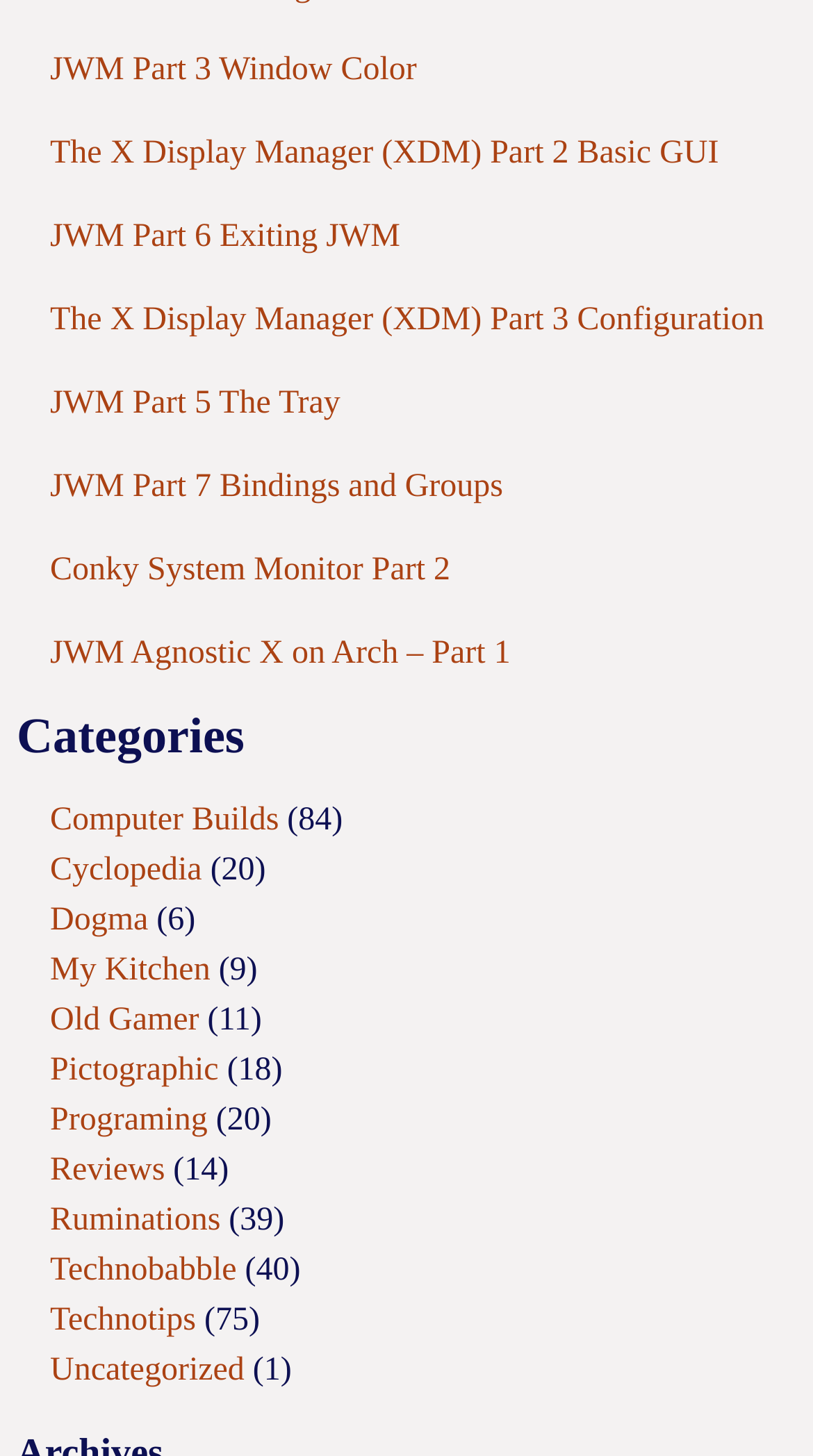Please determine the bounding box coordinates of the element's region to click in order to carry out the following instruction: "read Cyclopedia". The coordinates should be four float numbers between 0 and 1, i.e., [left, top, right, bottom].

[0.062, 0.585, 0.248, 0.609]